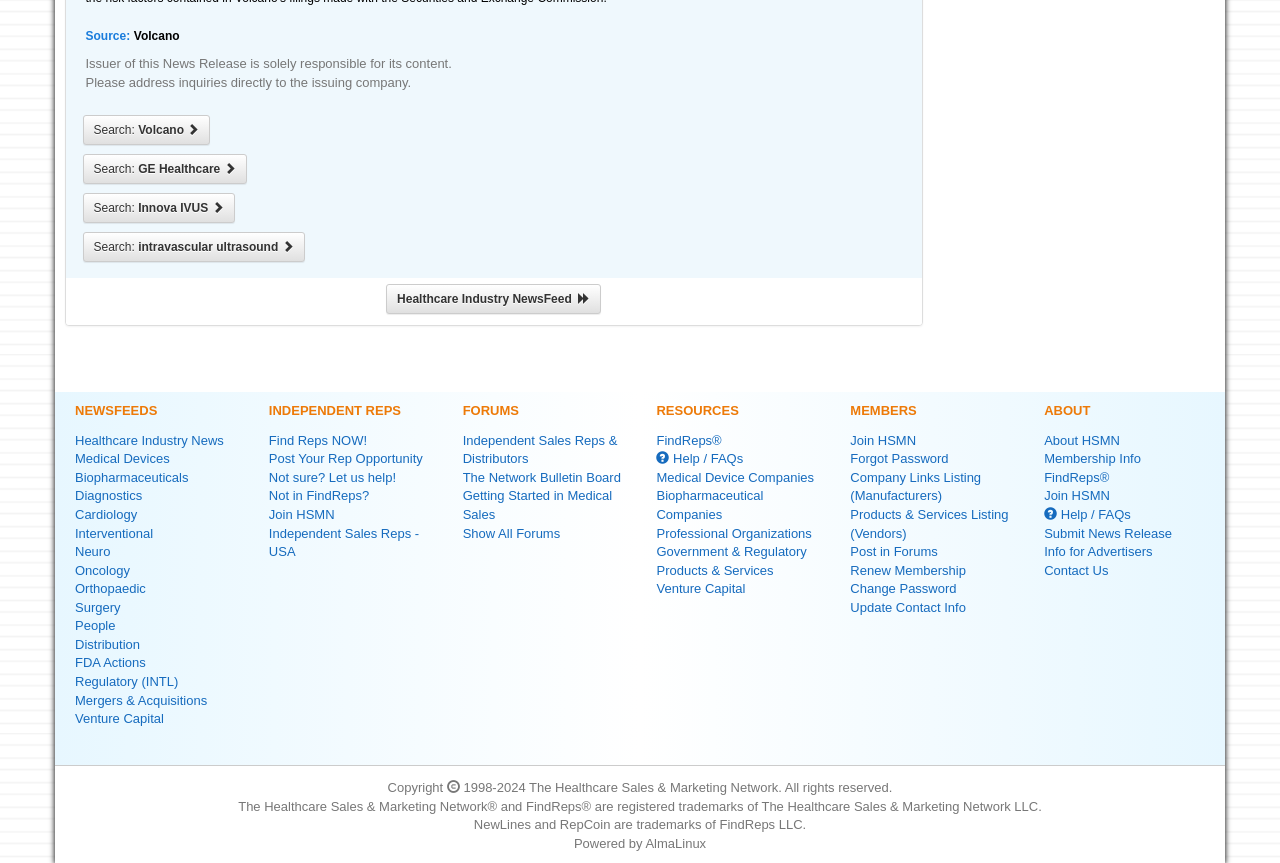Find the bounding box coordinates of the clickable element required to execute the following instruction: "Find Independent Sales Reps". Provide the coordinates as four float numbers between 0 and 1, i.e., [left, top, right, bottom].

[0.21, 0.501, 0.287, 0.519]